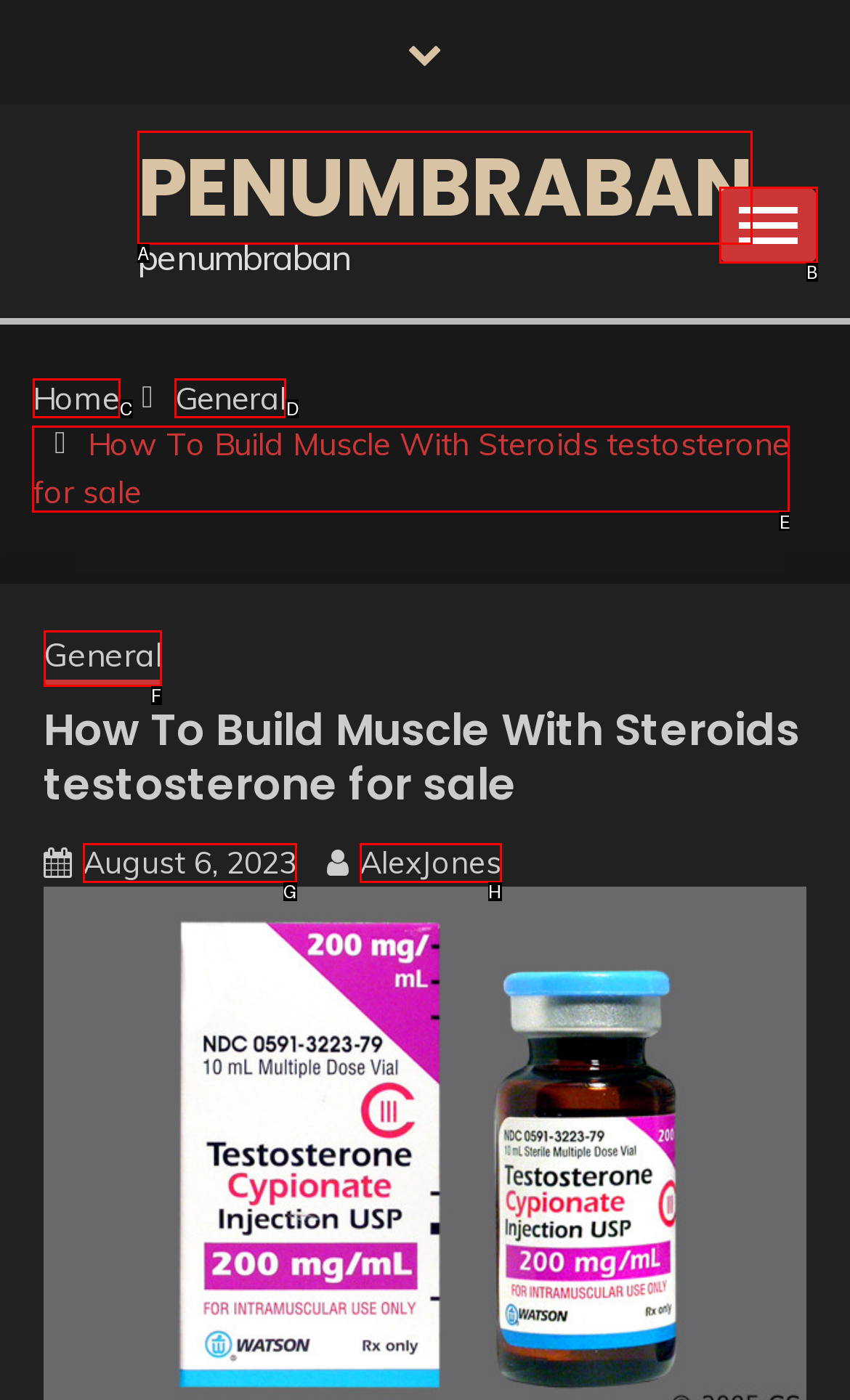Identify the letter of the UI element you need to select to accomplish the task: Click the How To Build Muscle With Steroids testosterone for sale link.
Respond with the option's letter from the given choices directly.

E